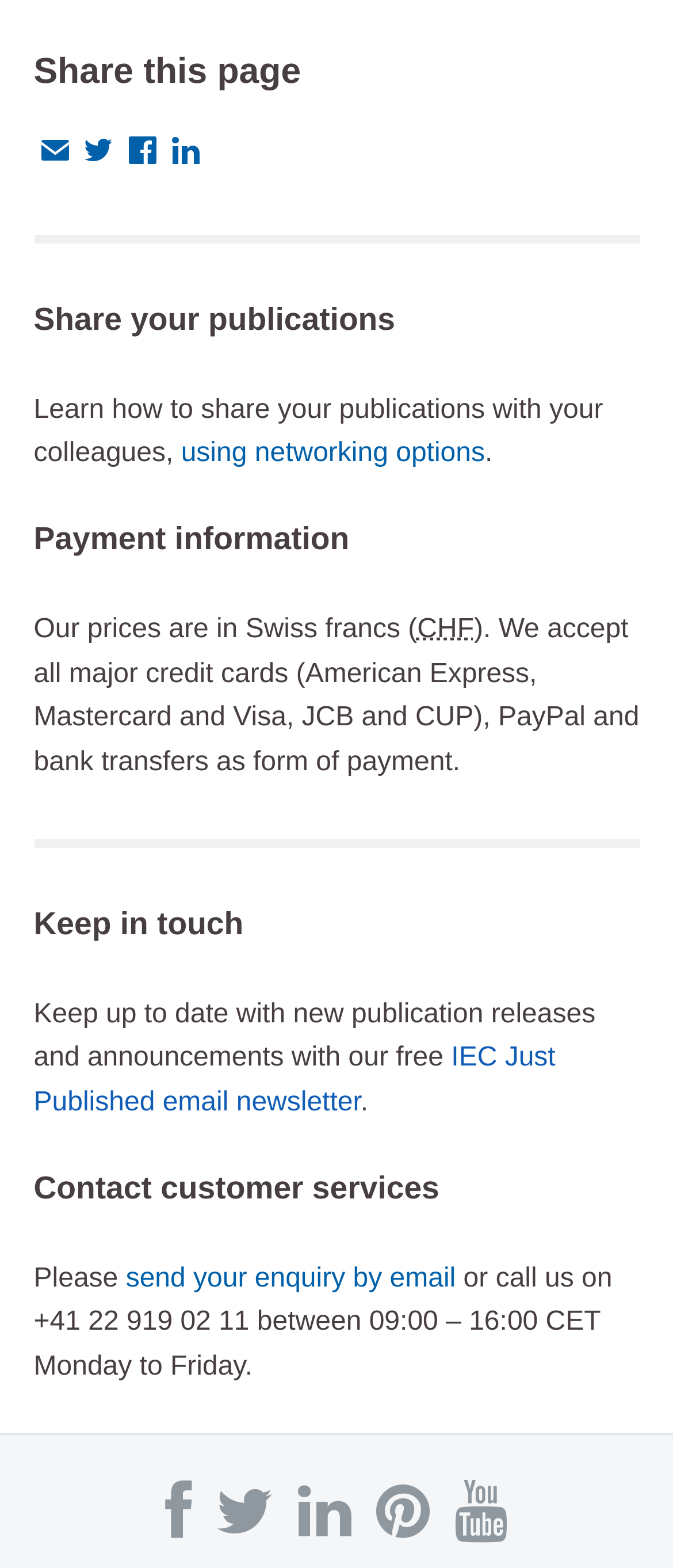What is the purpose of the 'Share your publications' section?
From the details in the image, provide a complete and detailed answer to the question.

The webpage has a section 'Share your publications' which provides information on how to share publications with colleagues using networking options, indicating that the purpose of this section is to facilitate sharing of publications with colleagues.